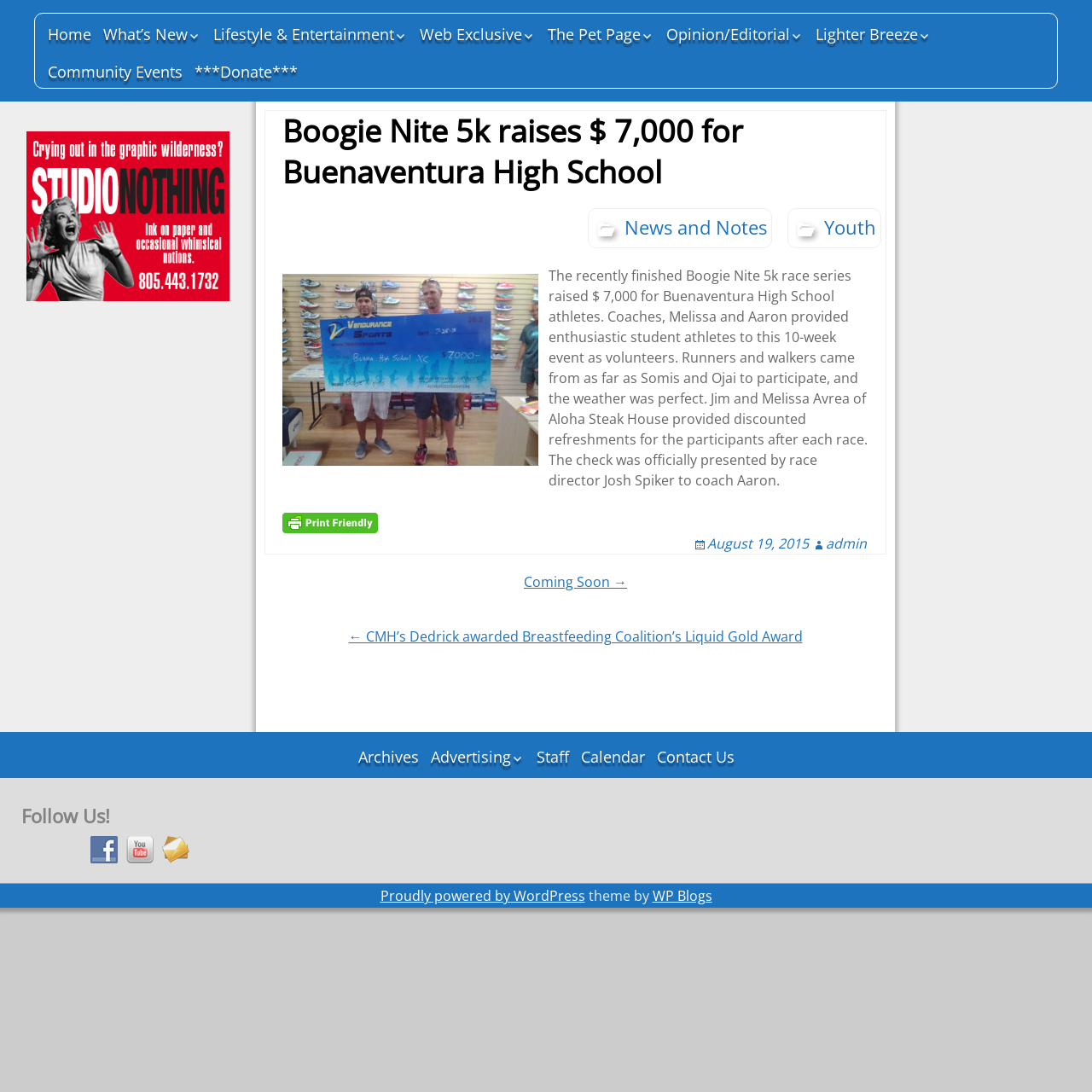Analyze the image and provide a detailed answer to the question: How many weeks did the event last?

The article mentions that coaches, Melissa and Aaron, provided enthusiastic student athletes to this 10-week event as volunteers.